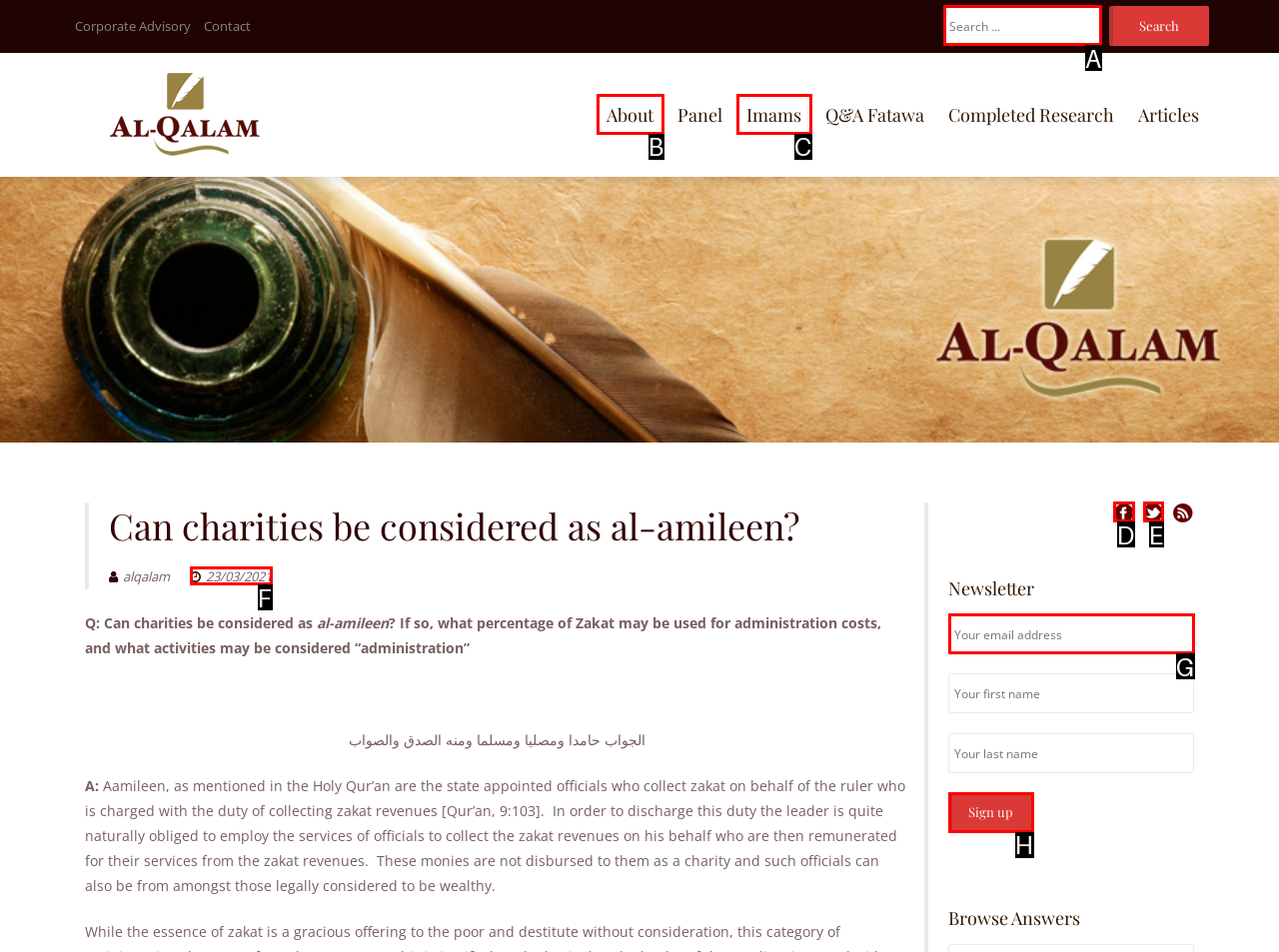Select the letter of the UI element you need to click to complete this task: Search for a keyword.

A